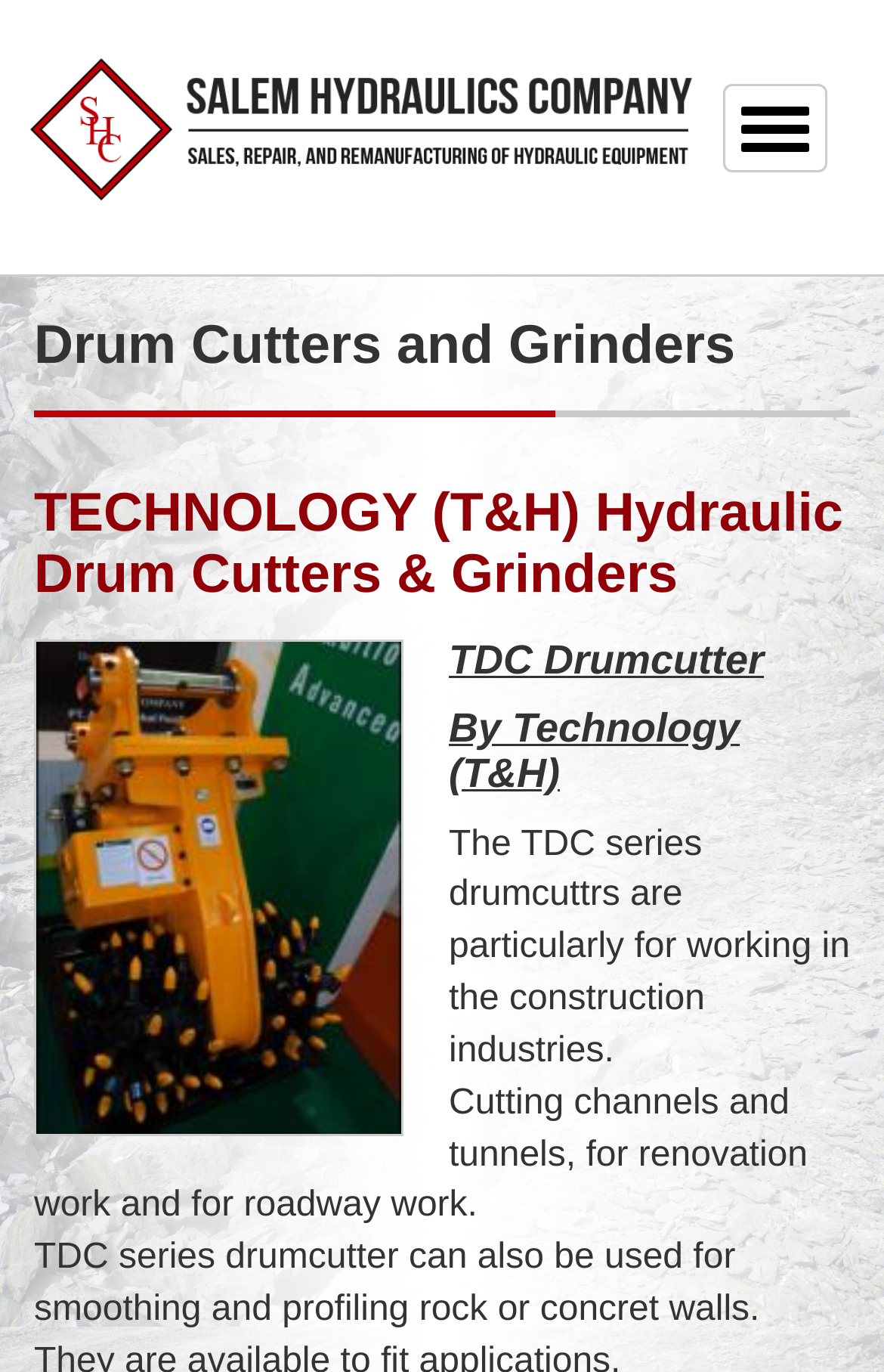Using the webpage screenshot, find the UI element described by Toggle navigation. Provide the bounding box coordinates in the format (top-left x, top-left y, bottom-right x, bottom-right y), ensuring all values are floating point numbers between 0 and 1.

[0.818, 0.061, 0.936, 0.126]